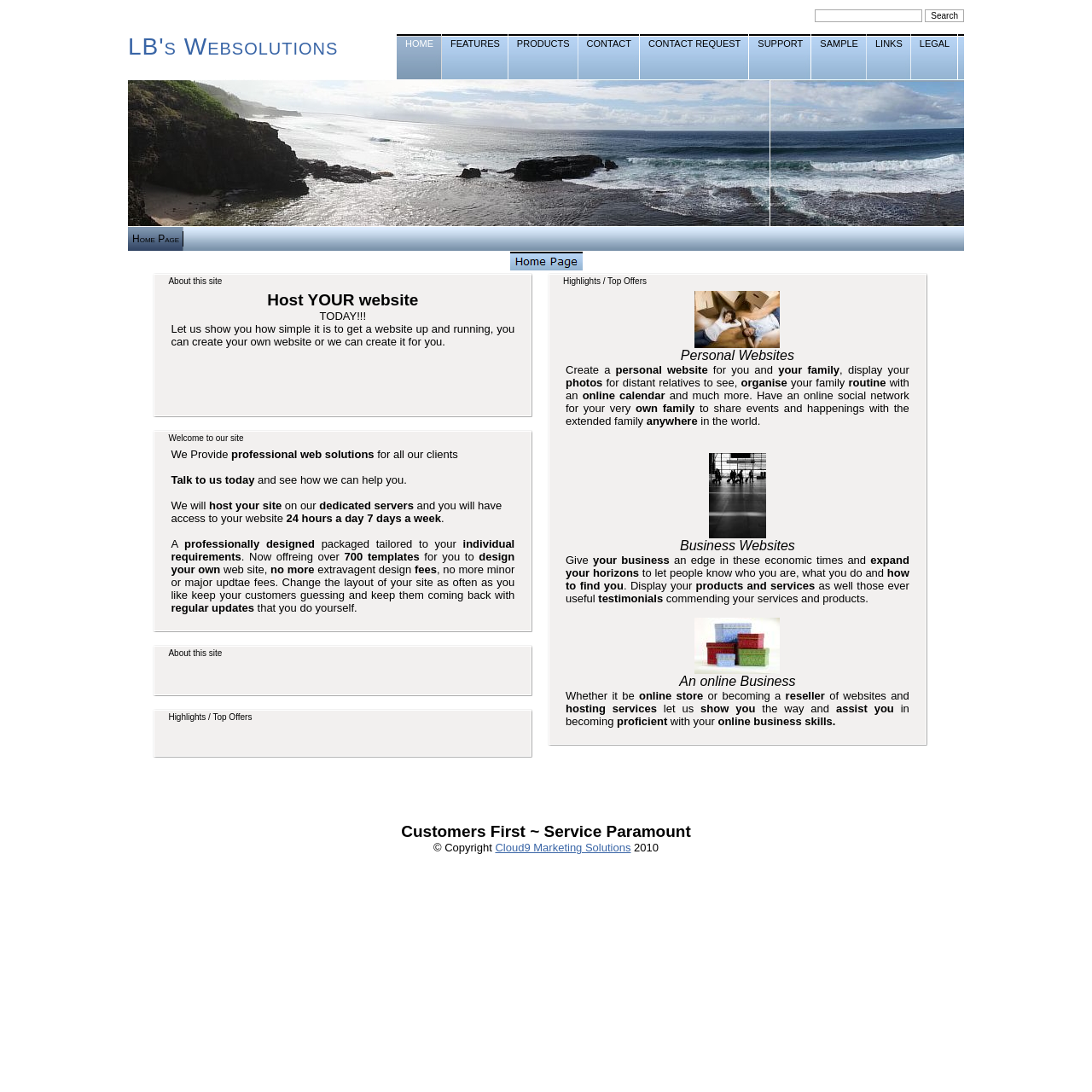Please pinpoint the bounding box coordinates for the region I should click to adhere to this instruction: "View SAMPLE".

[0.743, 0.031, 0.794, 0.077]